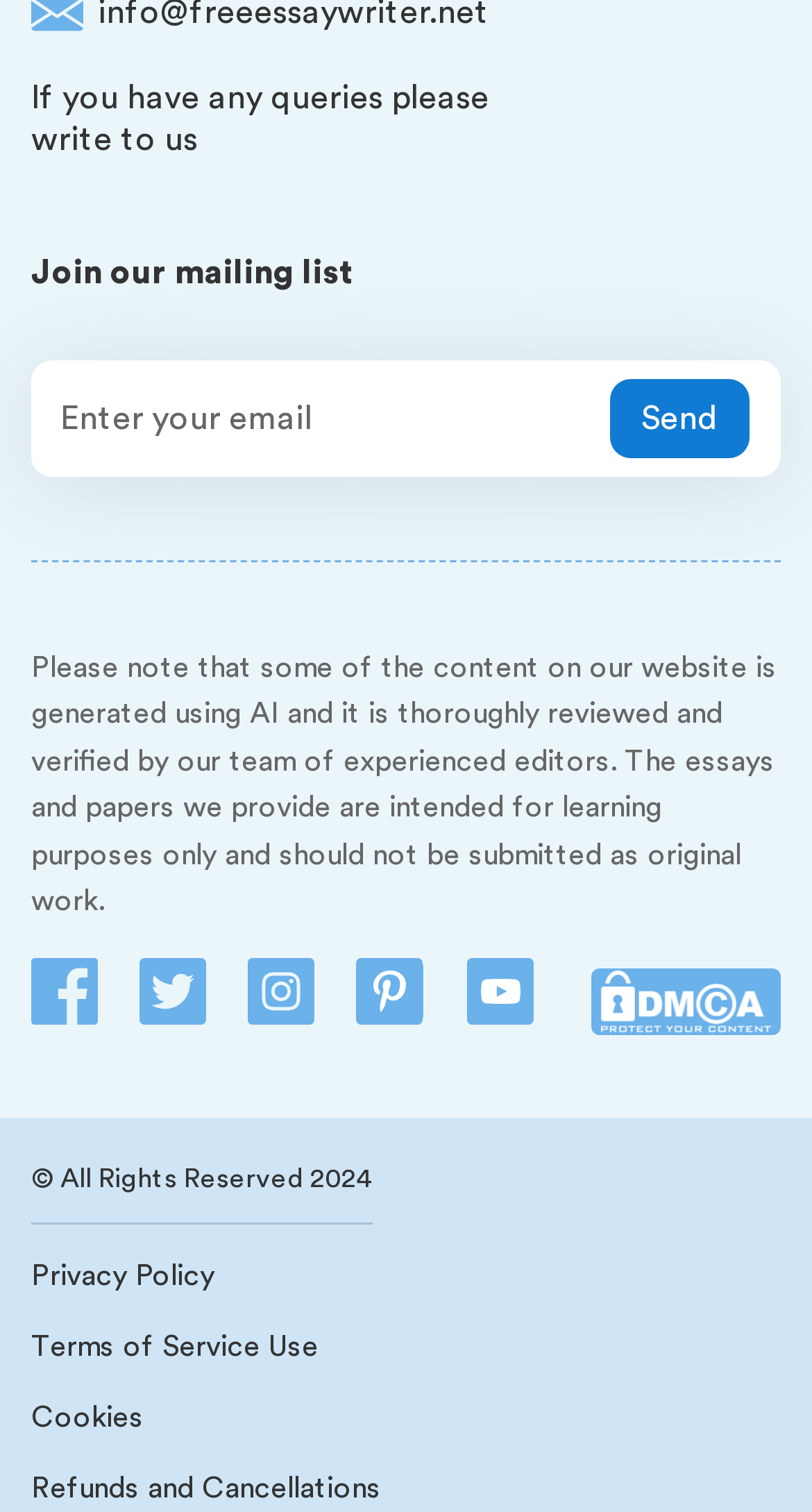Please determine the bounding box coordinates of the clickable area required to carry out the following instruction: "Enter your email". The coordinates must be four float numbers between 0 and 1, represented as [left, top, right, bottom].

[0.038, 0.238, 0.962, 0.315]